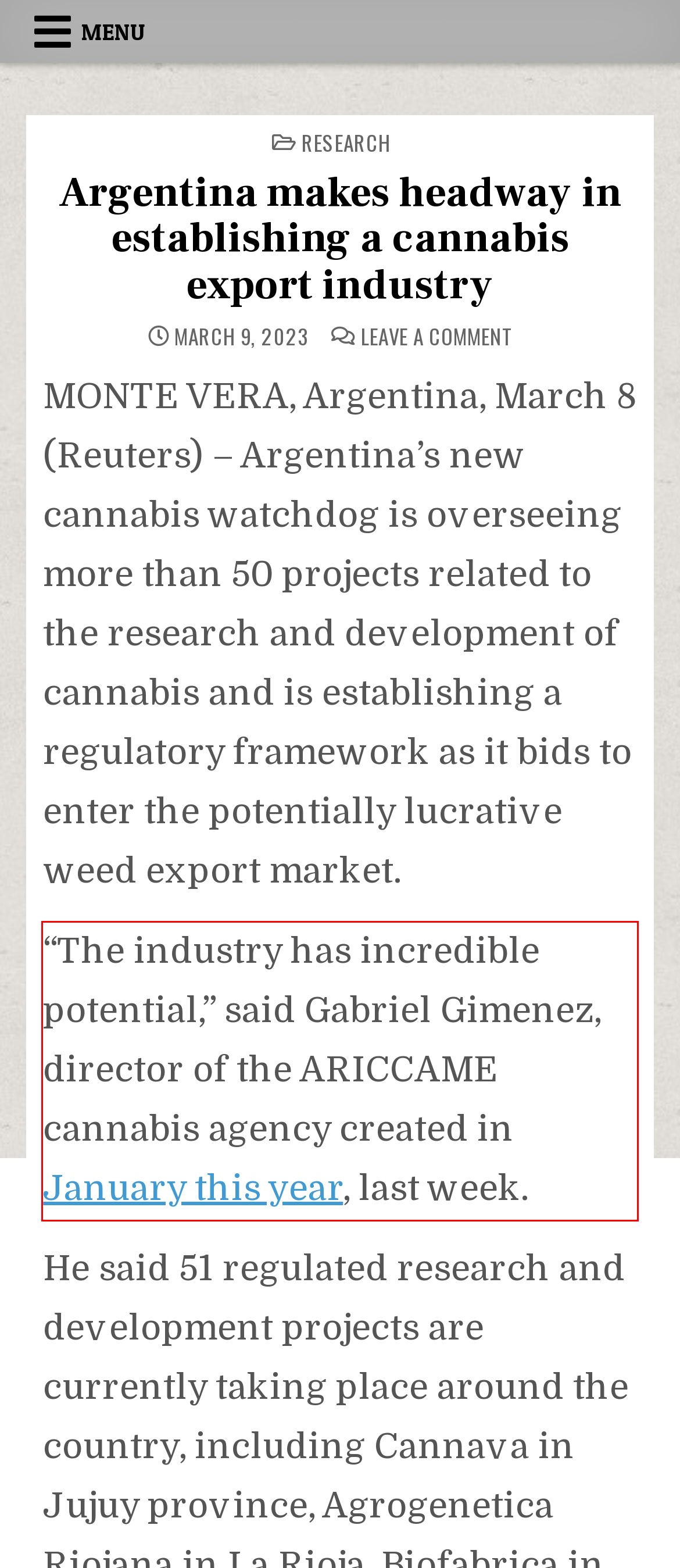Extract and provide the text found inside the red rectangle in the screenshot of the webpage.

“The industry has incredible potential,” said Gabriel Gimenez, director of the ARICCAME cannabis agency created in January this year, last week.